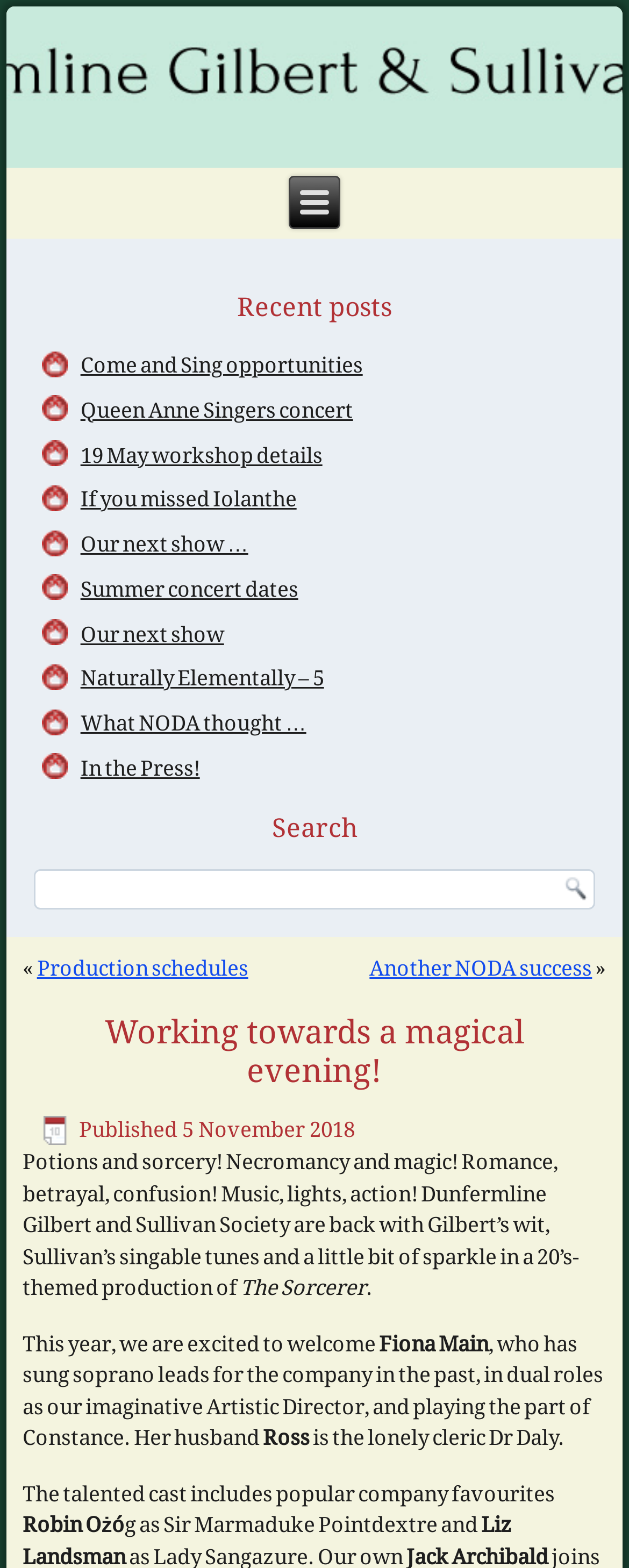Provide the bounding box for the UI element matching this description: "19 May workshop details".

[0.128, 0.282, 0.513, 0.298]